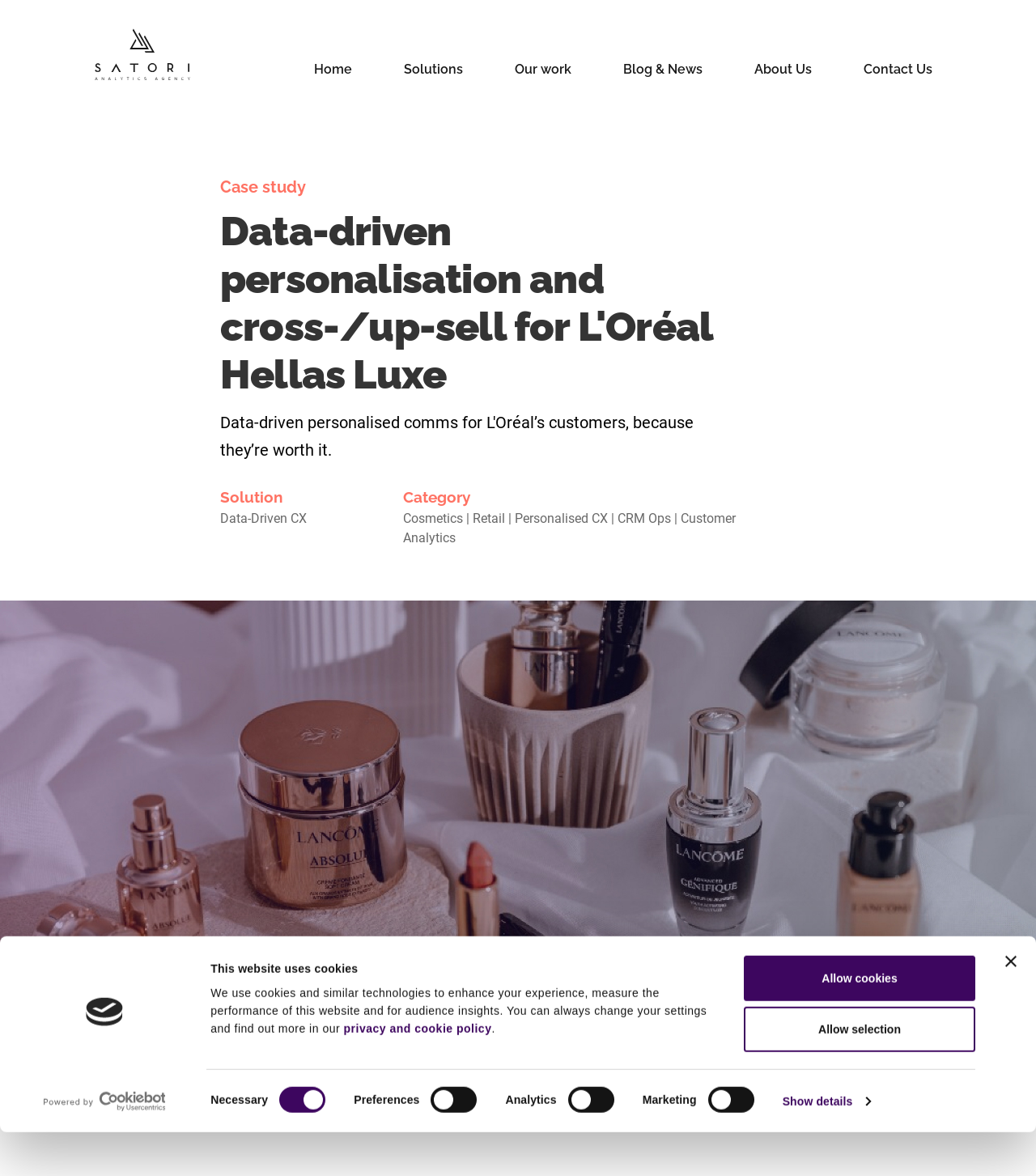Locate the bounding box coordinates of the clickable region to complete the following instruction: "Open the 'Satori Analytics' link."

[0.088, 0.022, 0.188, 0.07]